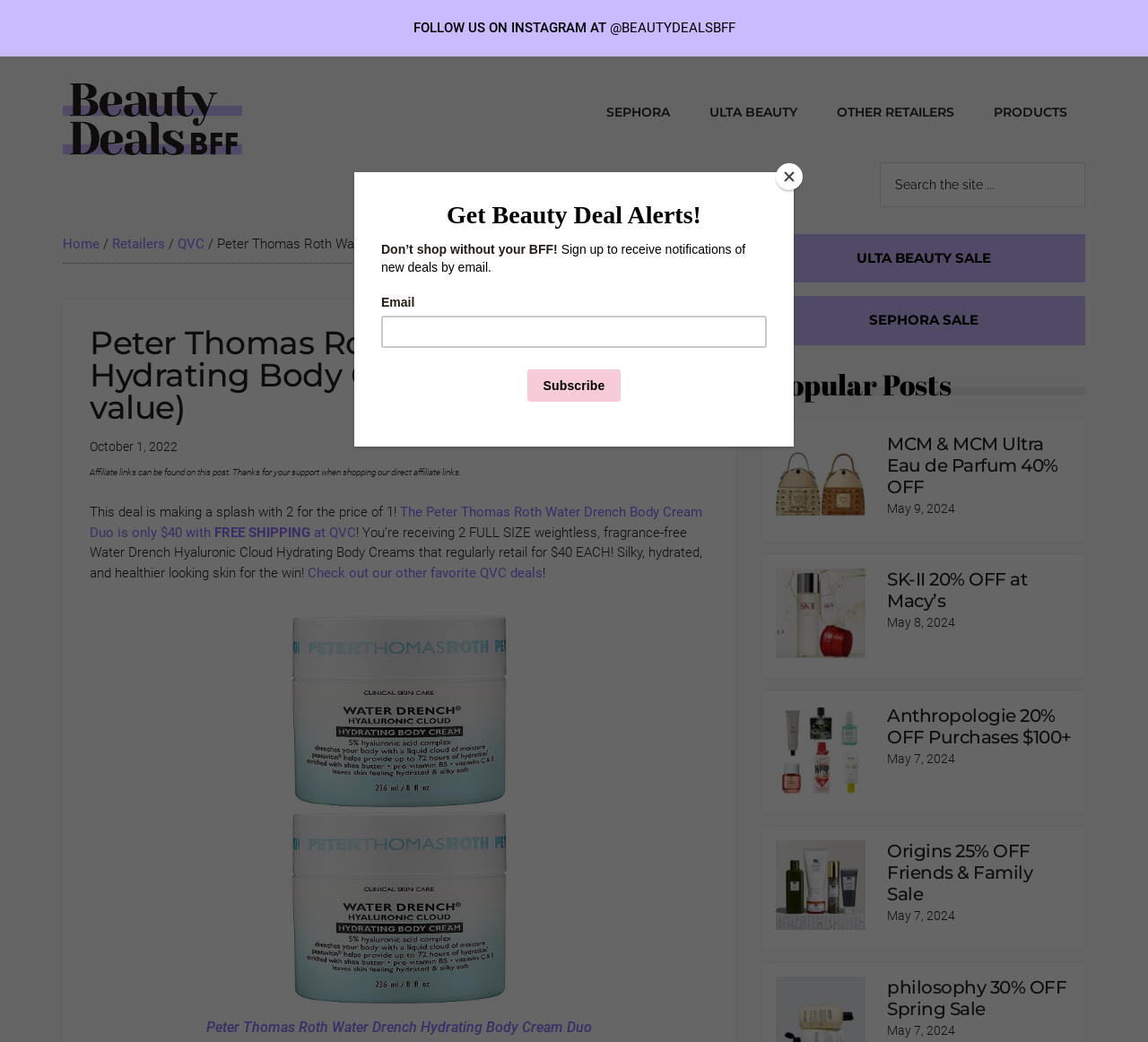Determine the coordinates of the bounding box that should be clicked to complete the instruction: "Follow us on Instagram". The coordinates should be represented by four float numbers between 0 and 1: [left, top, right, bottom].

[0.531, 0.019, 0.64, 0.034]